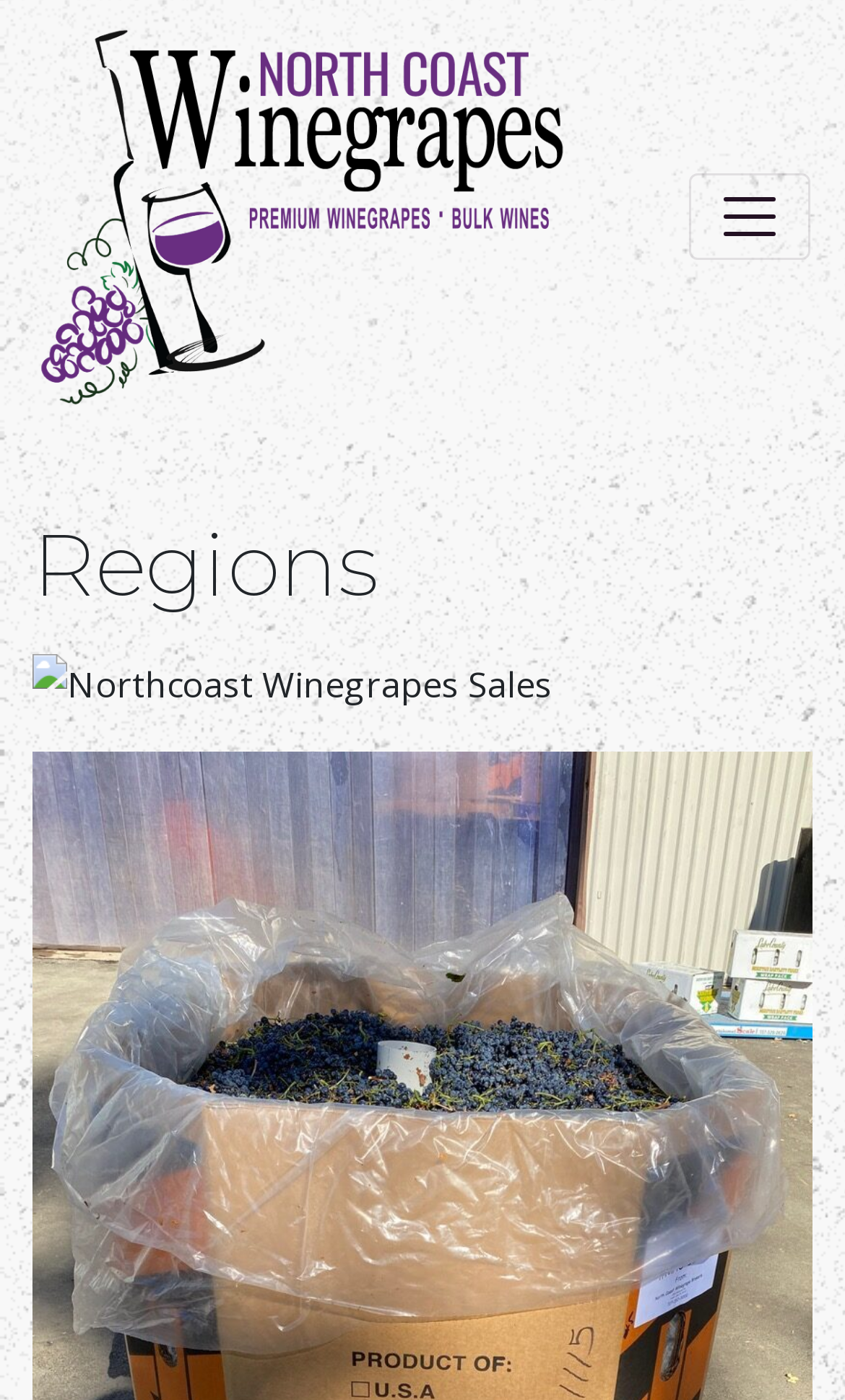What is the main topic of the article on the webpage?
Answer the question with detailed information derived from the image.

I found the main topic of the article by looking at the heading element within the article section, which has the text 'Regions'.